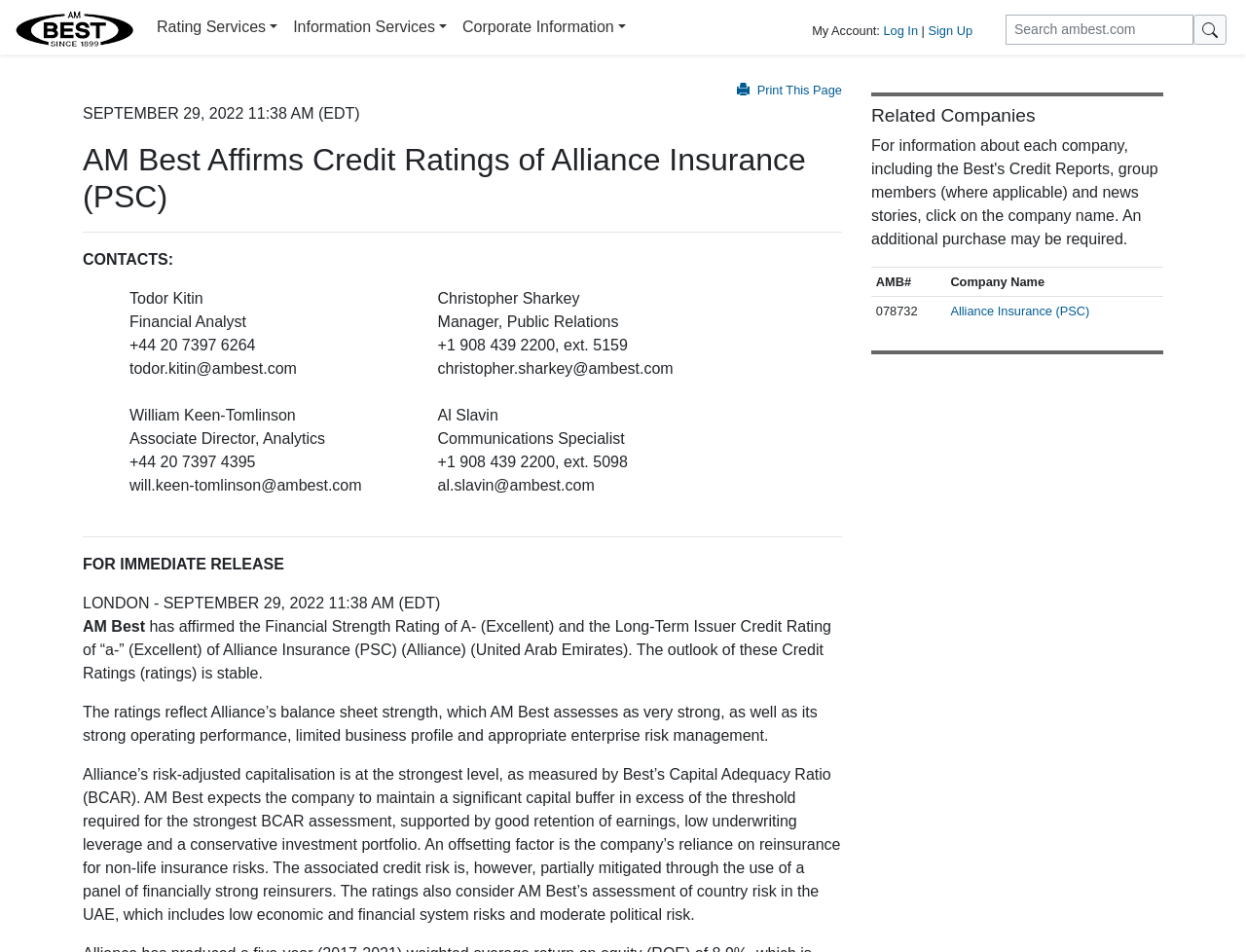What is the logo of the website?
Kindly offer a detailed explanation using the data available in the image.

The logo of the website is located at the top left corner of the webpage, and it is an image with the text 'AM Best'.